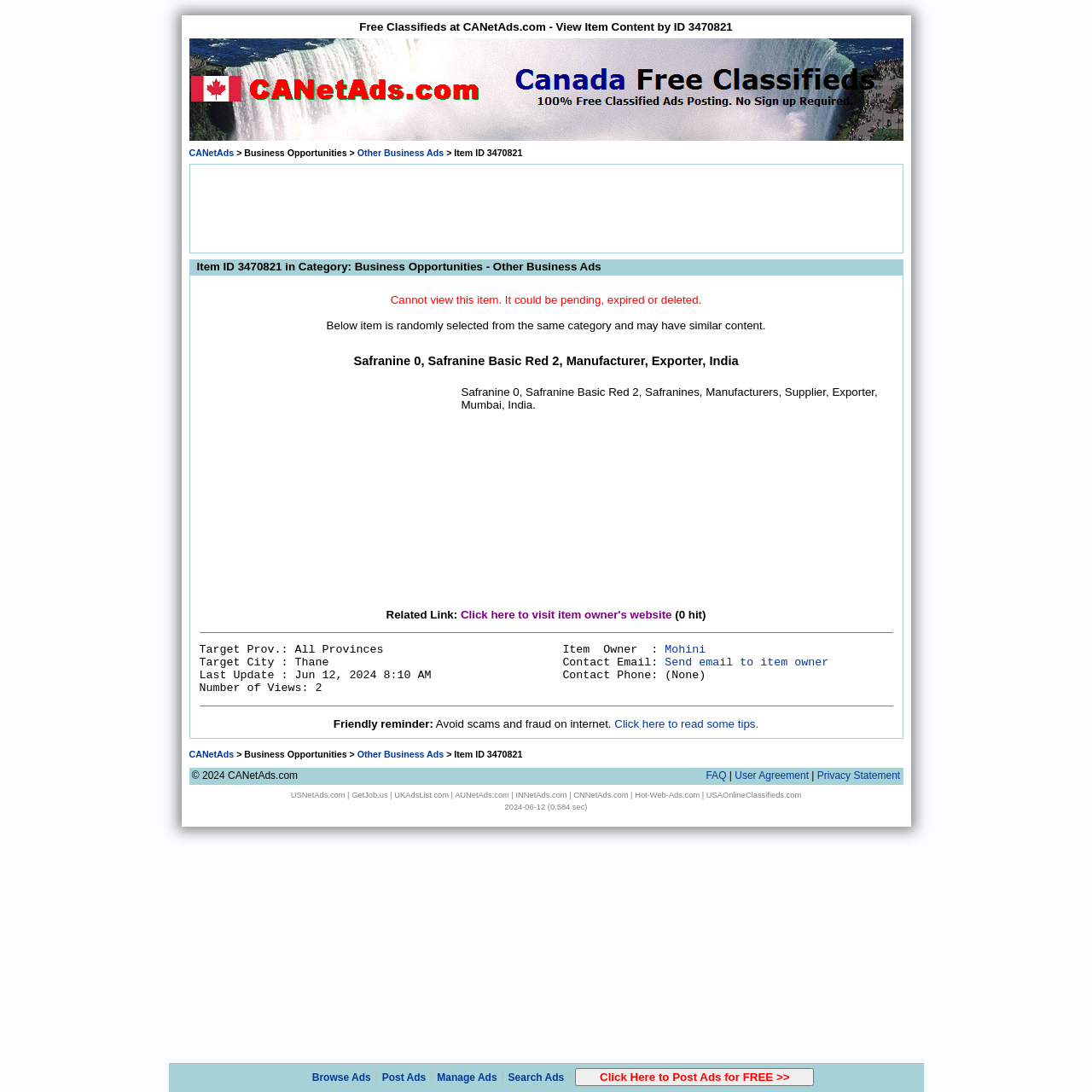What is the target city of the item?
Look at the webpage screenshot and answer the question with a detailed explanation.

I found the answer by looking at the text 'Target City : Thane' in the table row that contains the item's details.